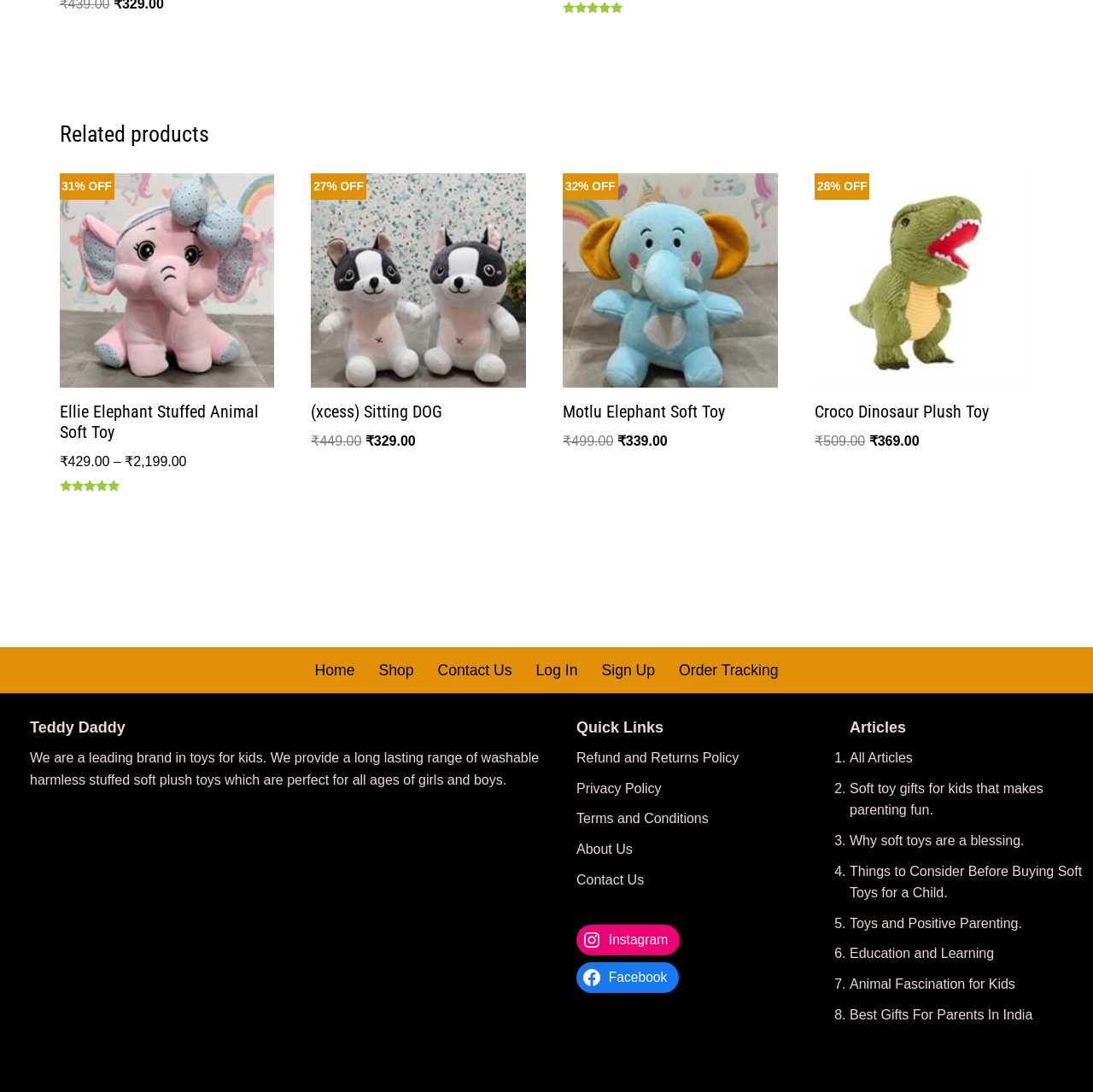Please identify the bounding box coordinates of the clickable element to fulfill the following instruction: "Check the 'Terms and Conditions'". The coordinates should be four float numbers between 0 and 1, i.e., [left, top, right, bottom].

[0.527, 0.743, 0.648, 0.756]